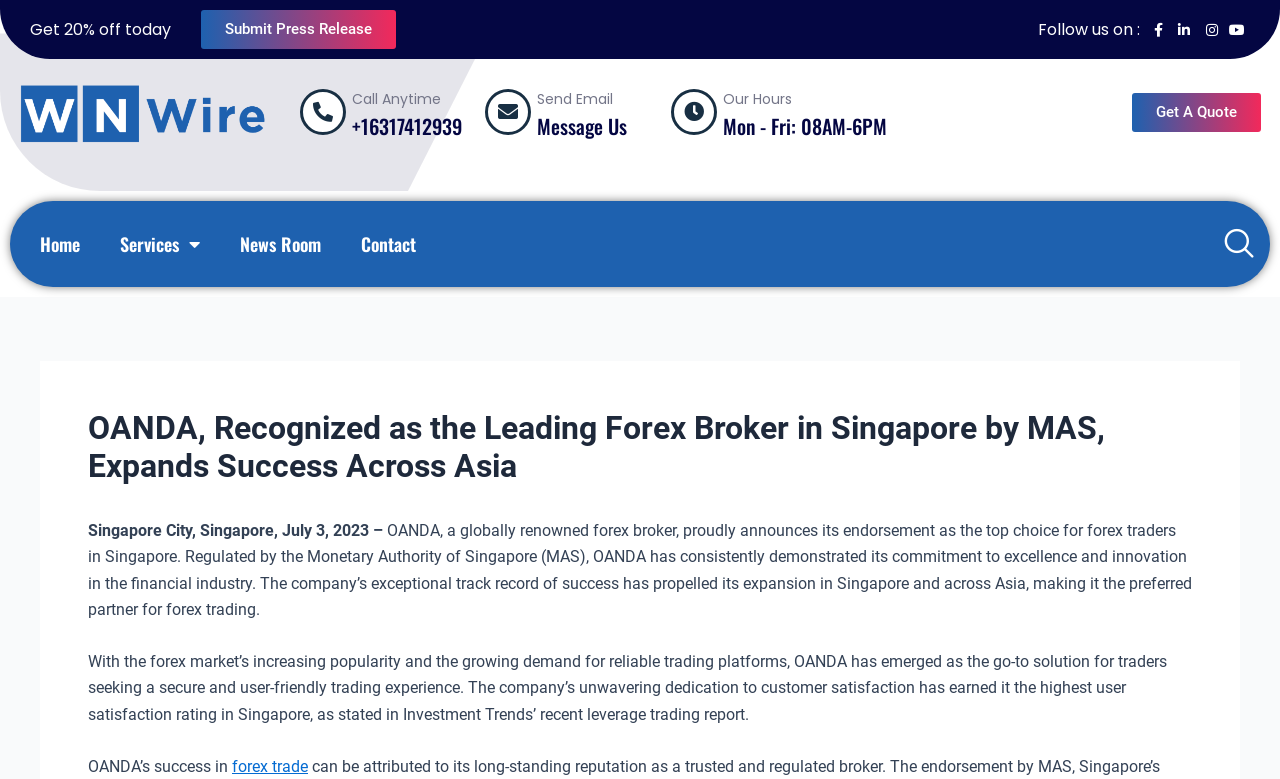Find the bounding box coordinates for the area that should be clicked to accomplish the instruction: "Submit a press release".

[0.157, 0.013, 0.309, 0.063]